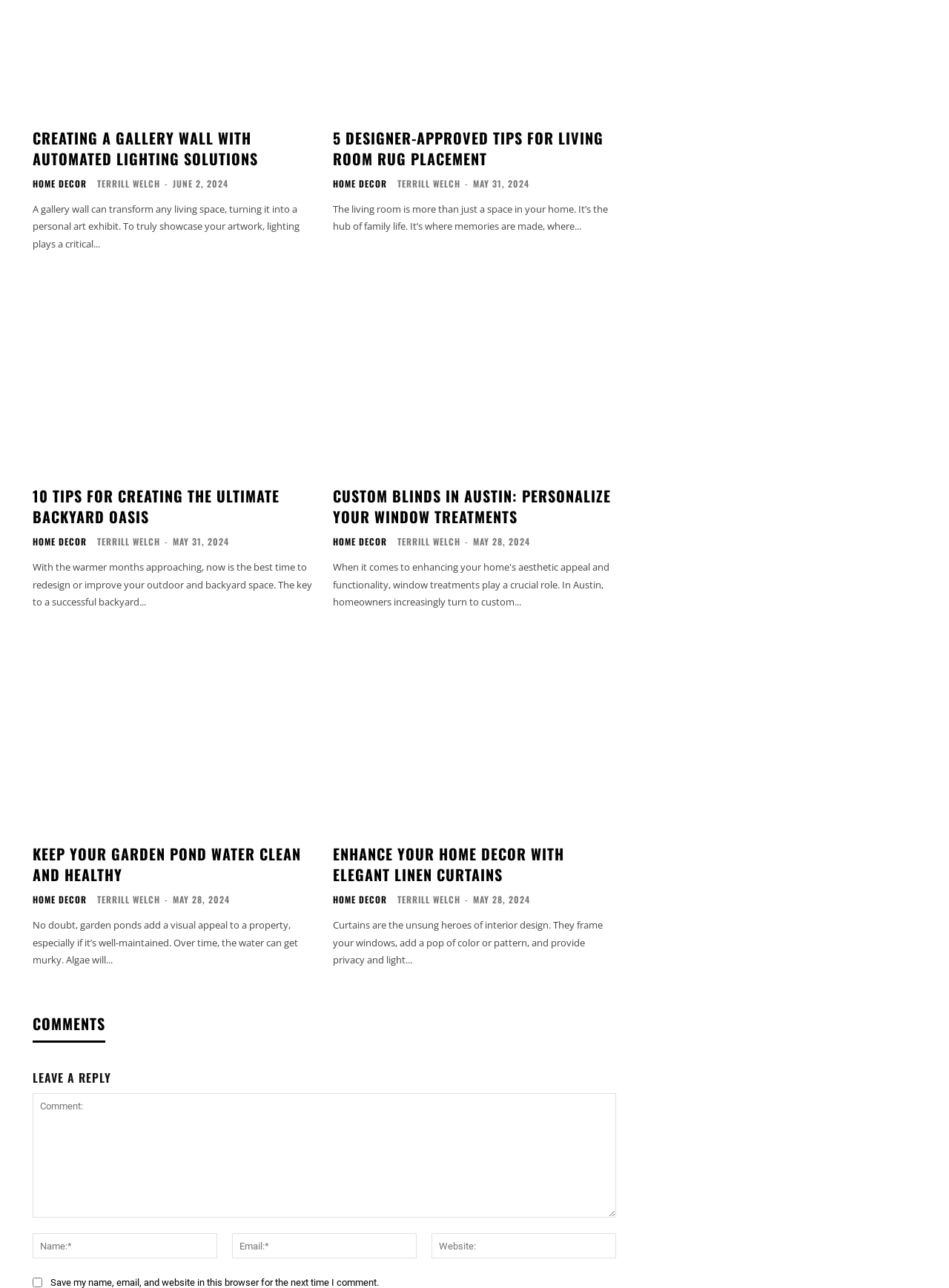Identify the bounding box coordinates for the element you need to click to achieve the following task: "Check the date of the article 'KEEP YOUR GARDEN POND WATER CLEAN AND HEALTHY'". Provide the bounding box coordinates as four float numbers between 0 and 1, in the form [left, top, right, bottom].

[0.182, 0.693, 0.242, 0.703]